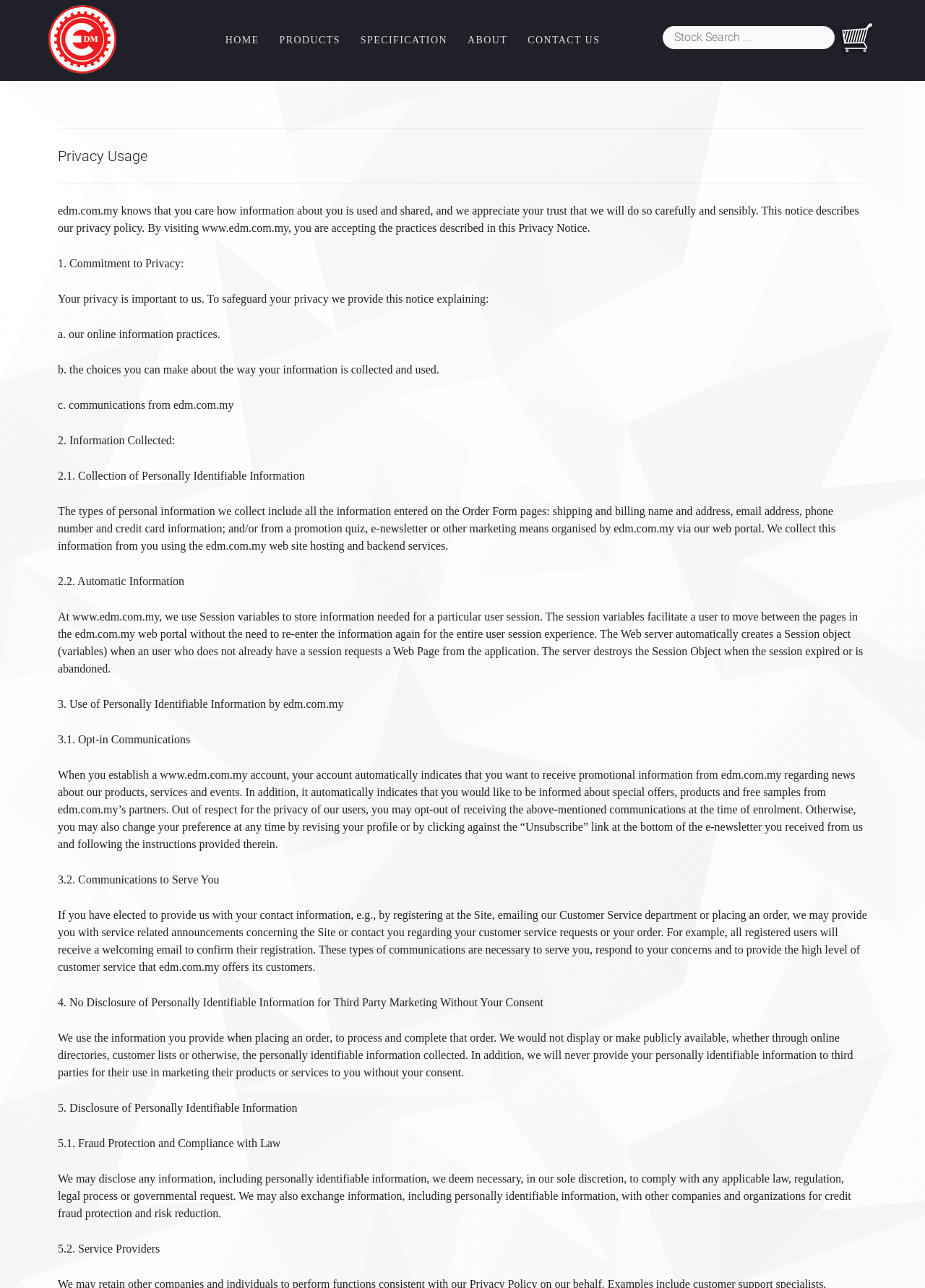Why does EDM disclose personally identifiable information?
Please answer using one word or phrase, based on the screenshot.

Fraud Protection and Compliance with Law